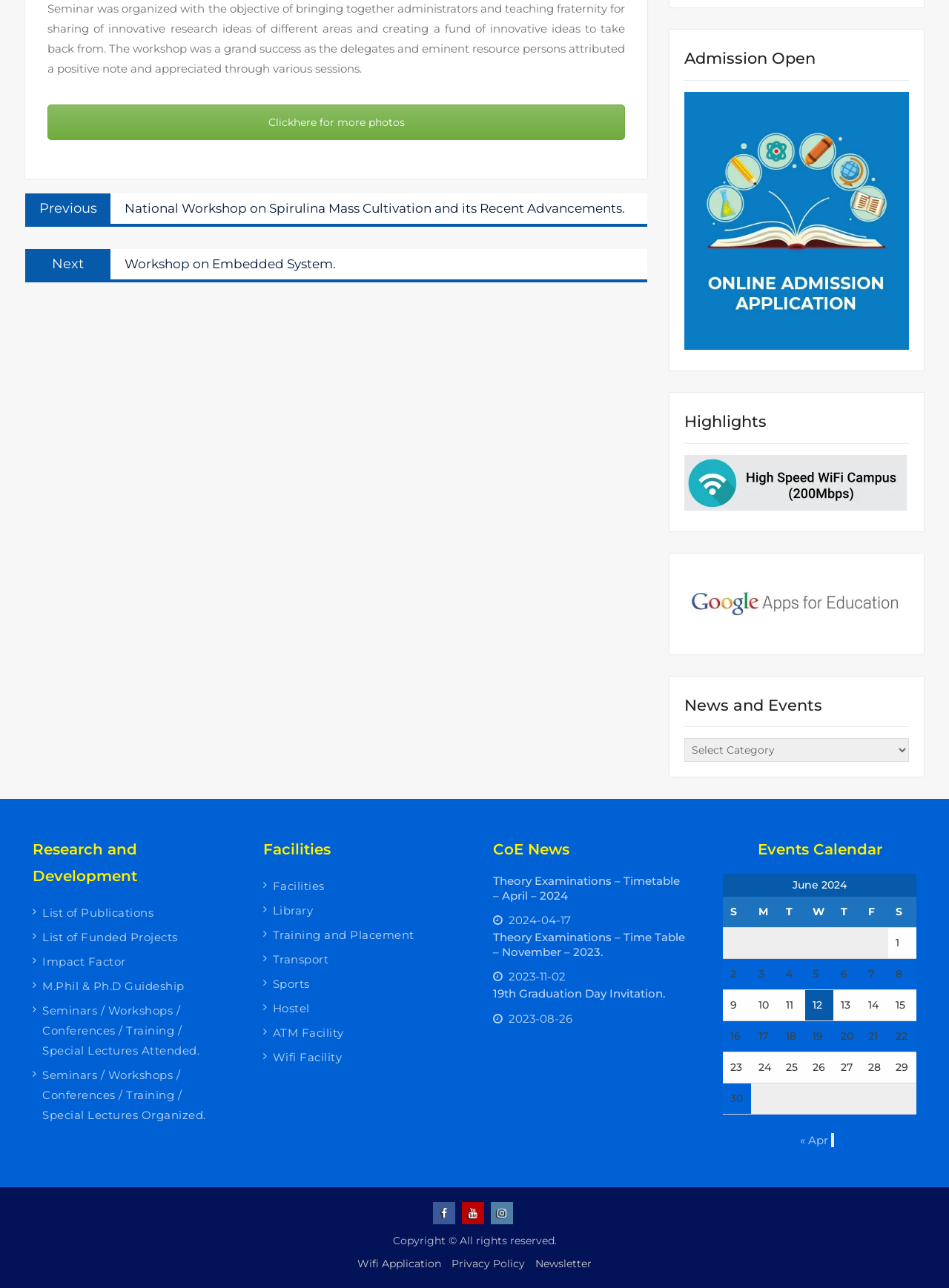Could you determine the bounding box coordinates of the clickable element to complete the instruction: "login to the game"? Provide the coordinates as four float numbers between 0 and 1, i.e., [left, top, right, bottom].

None